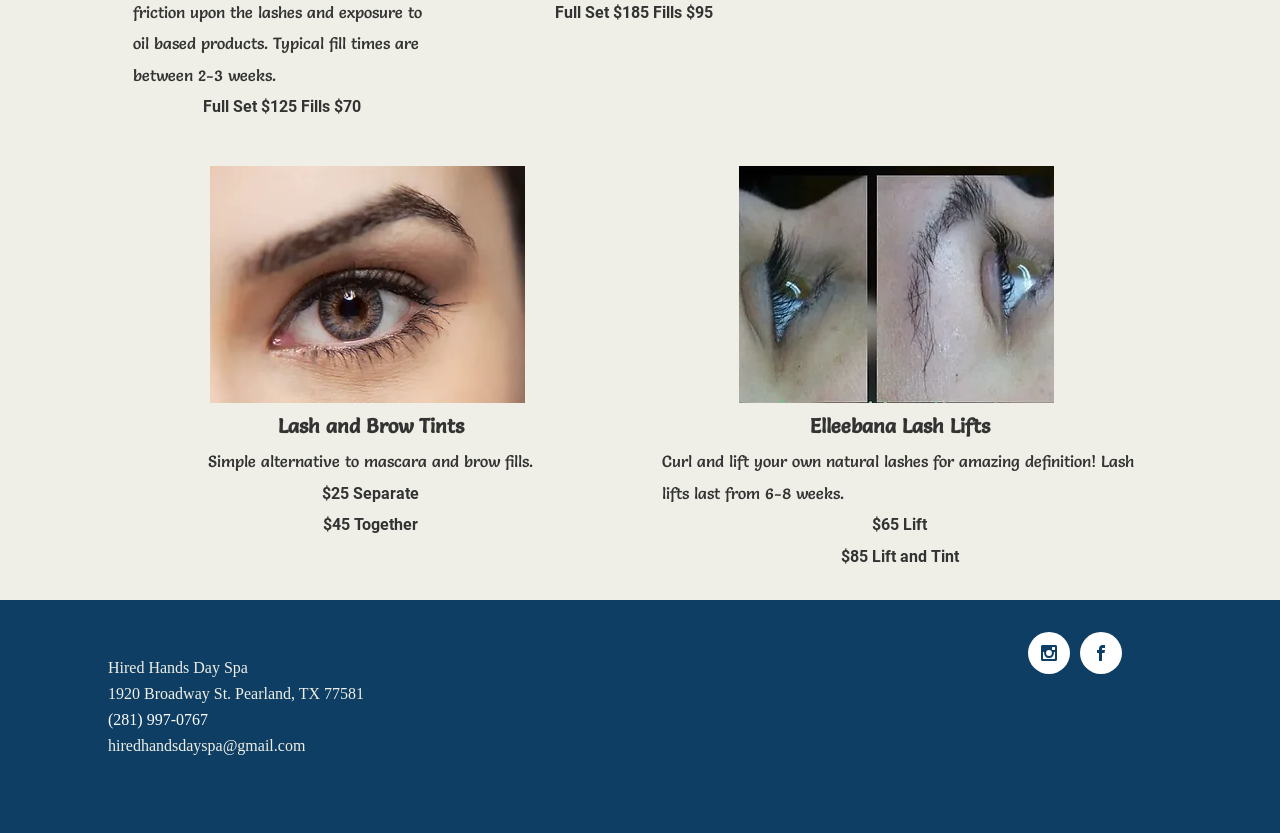How long do Elleebana lash lifts last?
Please answer the question with a detailed and comprehensive explanation.

The duration of Elleebana lash lifts can be found in the StaticText element, which says 'Curl and lift your own natural lashes for amazing definition! Lash lifts last from 6-8 weeks.' This element is located below the heading 'Elleebana Lash Lifts'.